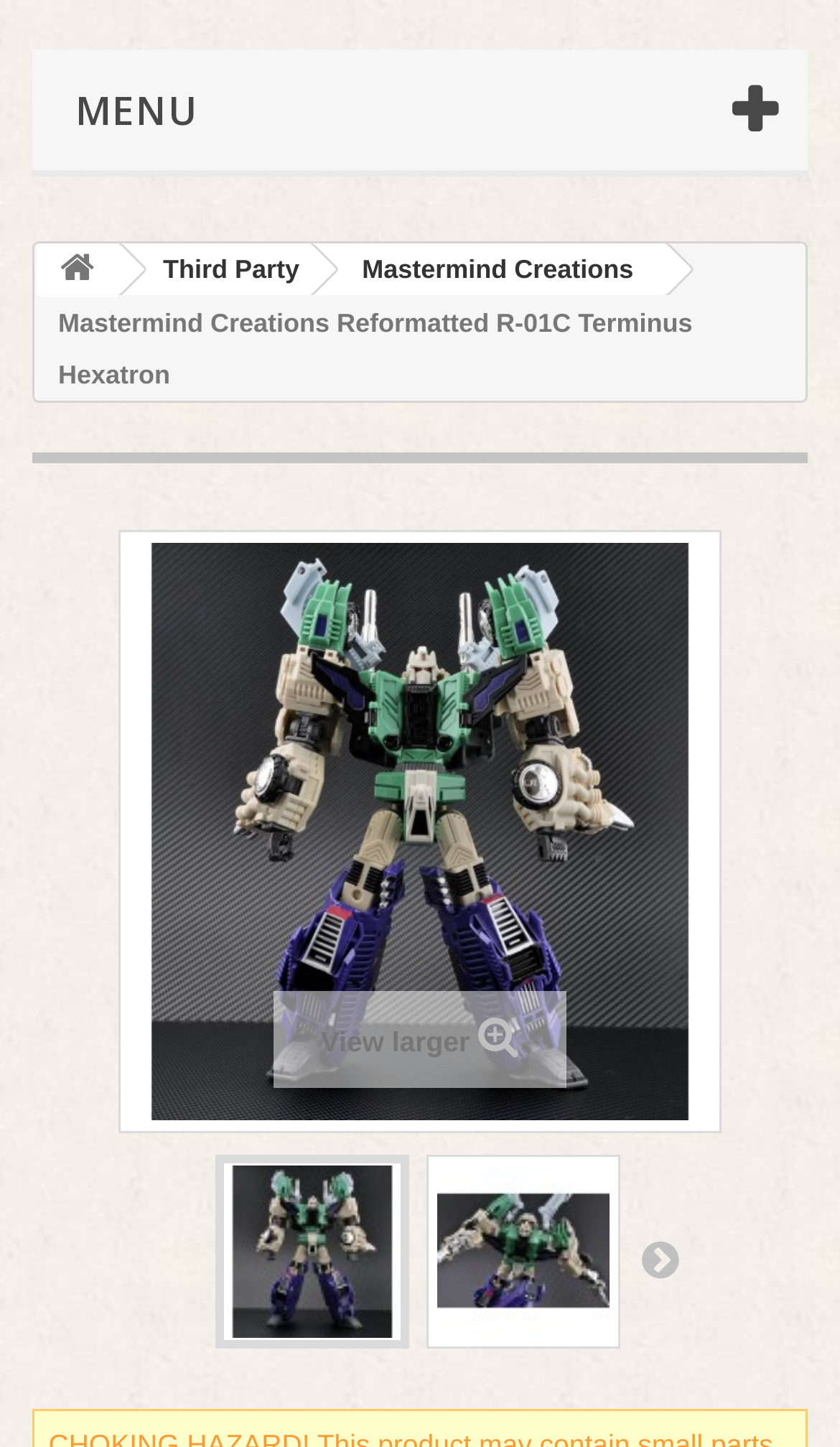Please find the bounding box coordinates in the format (top-left x, top-left y, bottom-right x, bottom-right y) for the given element description. Ensure the coordinates are floating point numbers between 0 and 1. Description: Next

[0.759, 0.855, 0.81, 0.885]